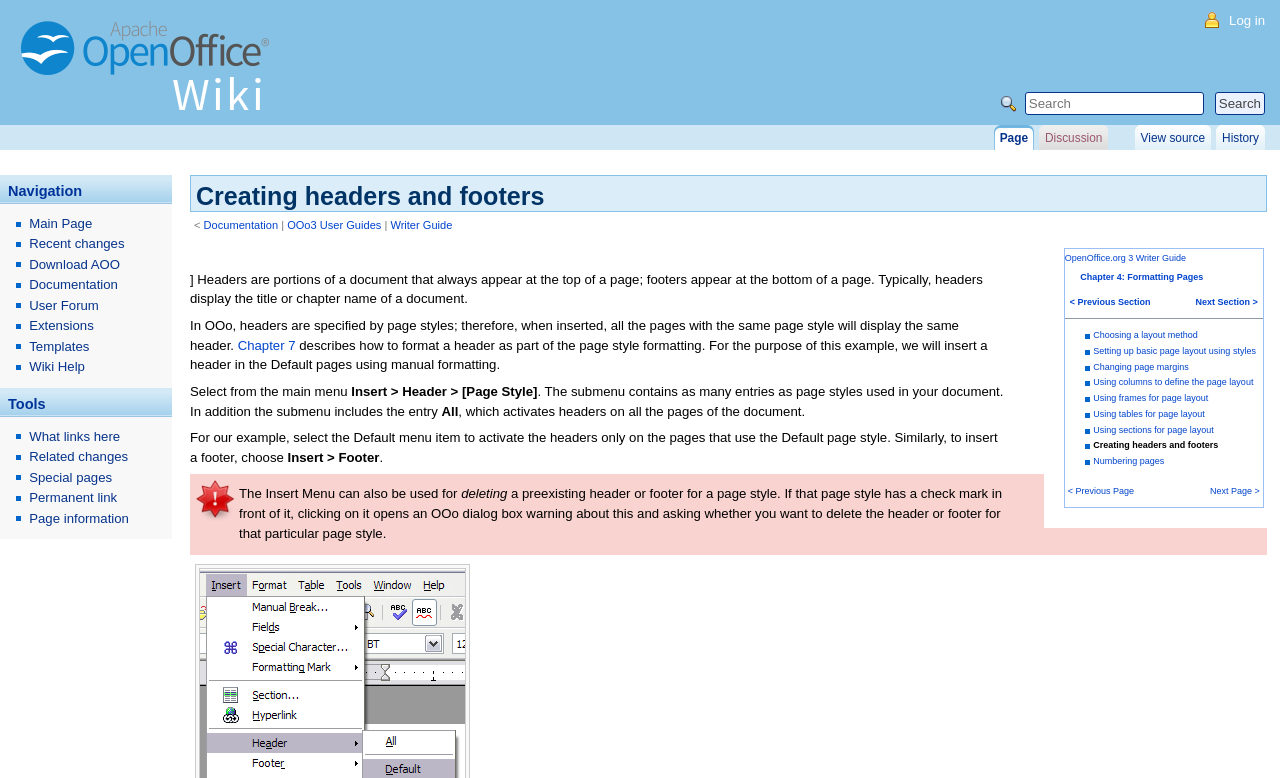Generate the main heading text from the webpage.

Creating headers and footers